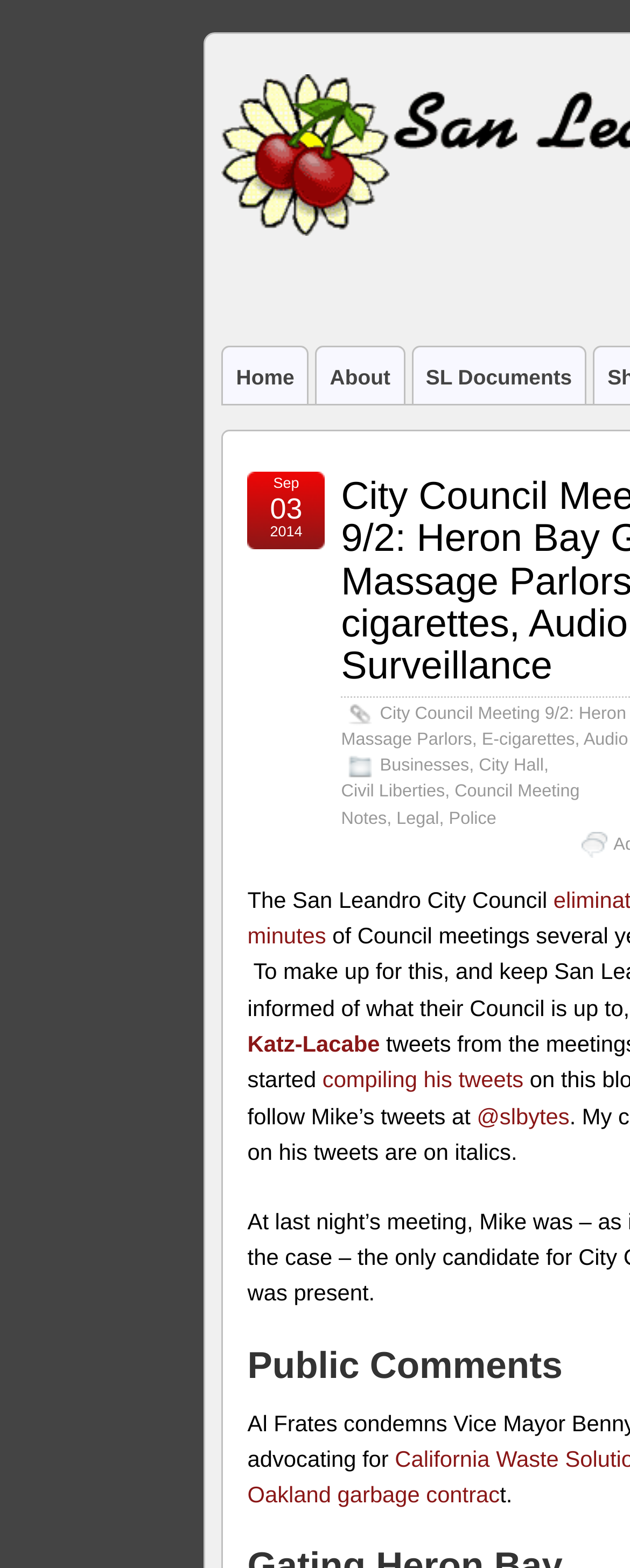Illustrate the webpage thoroughly, mentioning all important details.

The webpage appears to be a blog post or article about a City Council meeting in San Leandro, California. At the top of the page, there is a navigation menu with four links: "Home", "About", "SL Documents", and others. The "SL Documents" link has a dropdown menu with several sub-links, including "Businesses", "City Hall", "Civil Liberties", and others.

Below the navigation menu, there is a date displayed in the format "Sep 03, 2014". This is likely the date the article was published.

The main content of the page starts with a heading that reads "The San Leandro City Council". This is followed by a block of text, which is not explicitly described in the accessibility tree, but is likely a summary or introduction to the article.

There are two links in the main content area, one that reads "compiling his tweets" and another that reads "@slbytes". These links are positioned near the center of the page. At the very bottom of the page, there is a single character "t.".

Overall, the webpage appears to be a simple blog post or article with a navigation menu at the top, a date displayed below, and a main content area with some links and text.